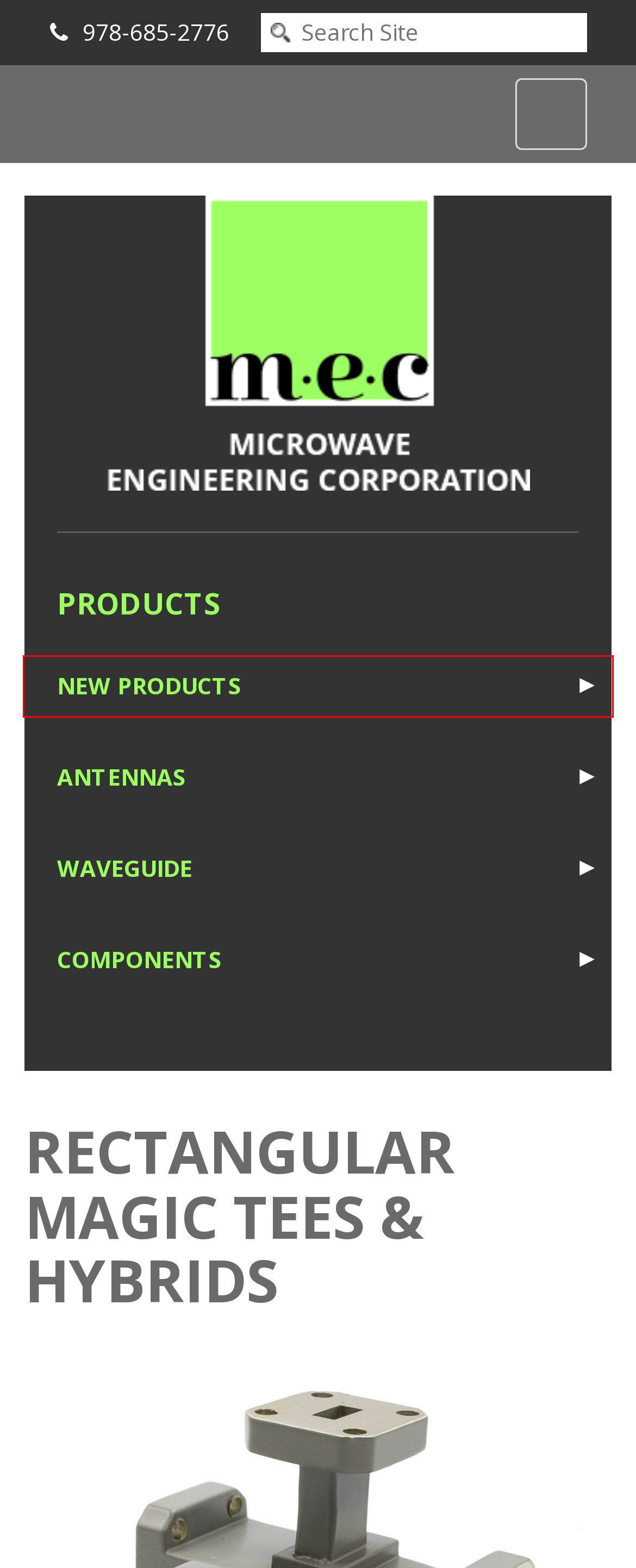You are given a screenshot depicting a webpage with a red bounding box around a UI element. Select the description that best corresponds to the new webpage after clicking the selected element. Here are the choices:
A. Microwave Engineering Corporation | Experience
B. Microwave Engineering Corporation | Capabilities
C. Microwave Engineering Corporation | Antennas
D. Components Archives - MEC
E. Microwave Engineering Corporation | About Us
F. Microwave Engineering Corporation | New Products!
G. Microwave Engineering Corporation | Waveguide & Related Components
H. Microwave Engineering Corporation | Magic Tees & Hybrids

F